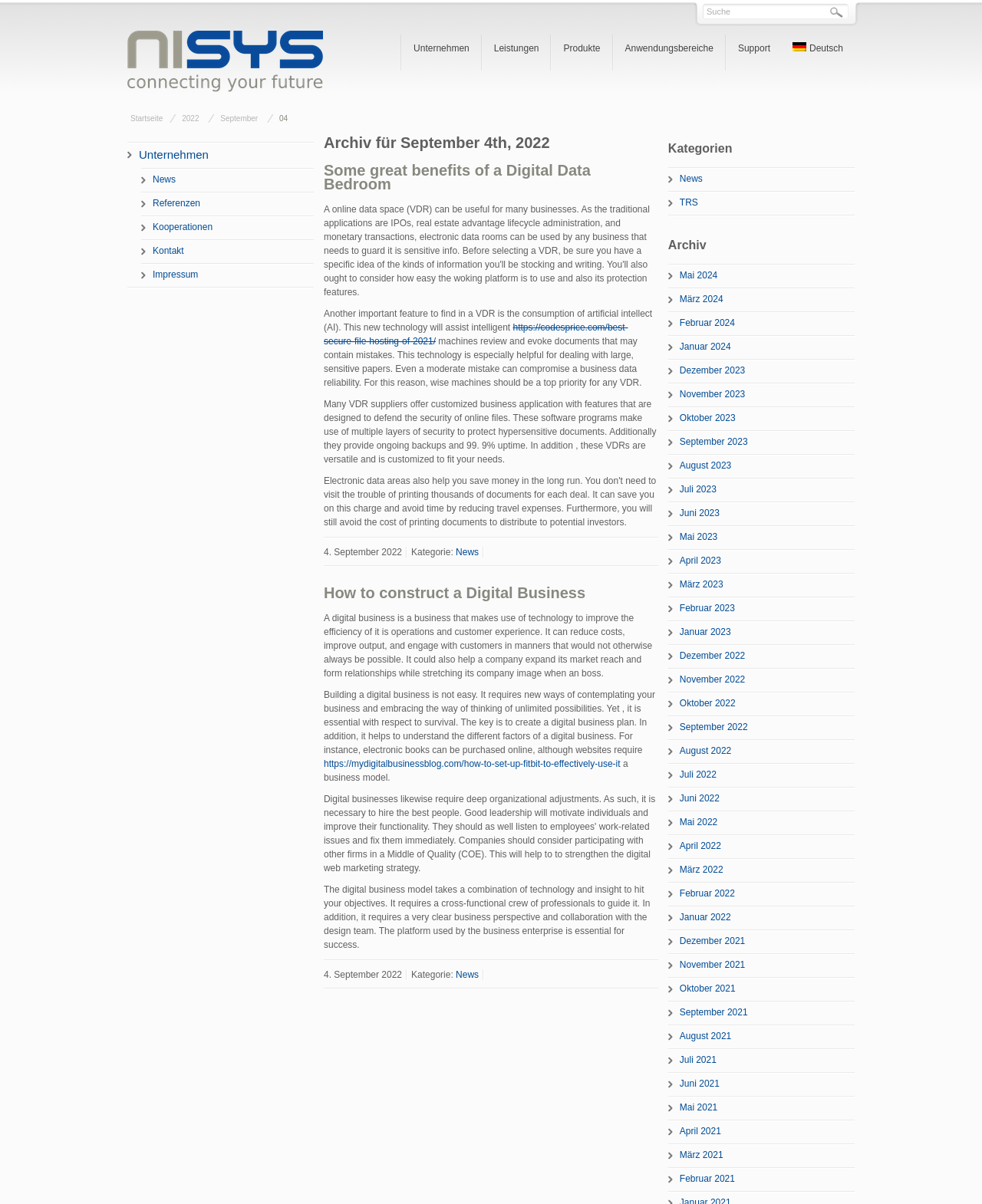Please determine the bounding box coordinates of the element to click on in order to accomplish the following task: "go to September 2022 archive". Ensure the coordinates are four float numbers ranging from 0 to 1, i.e., [left, top, right, bottom].

[0.68, 0.594, 0.87, 0.614]